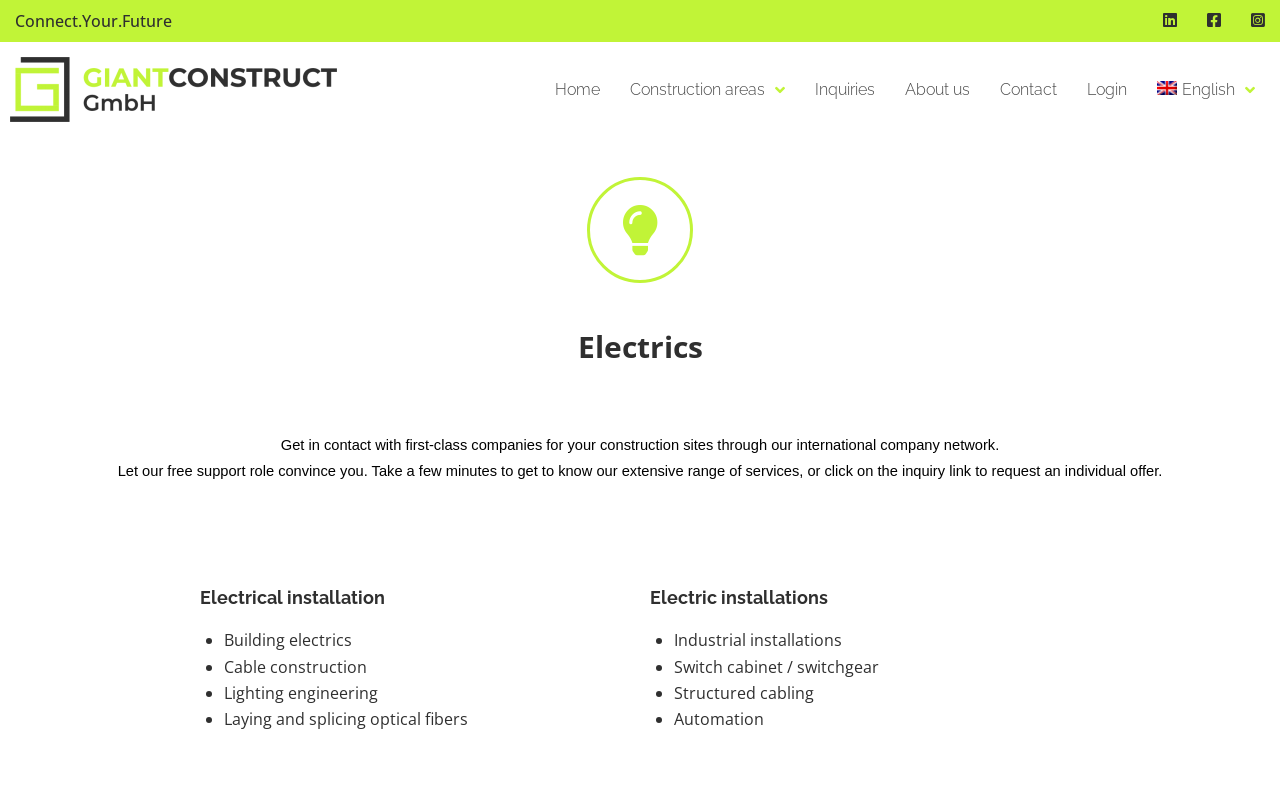What is the language of the webpage?
Please provide a comprehensive answer based on the contents of the image.

The language of the webpage is indicated by the 'English' link at the top right corner of the webpage, suggesting that the webpage content is in English.